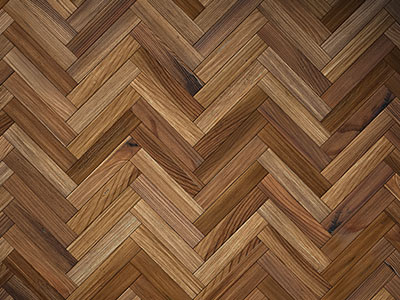Please answer the following question using a single word or phrase: 
What is the effect of the herringbone pattern on the space?

Makes it appear larger